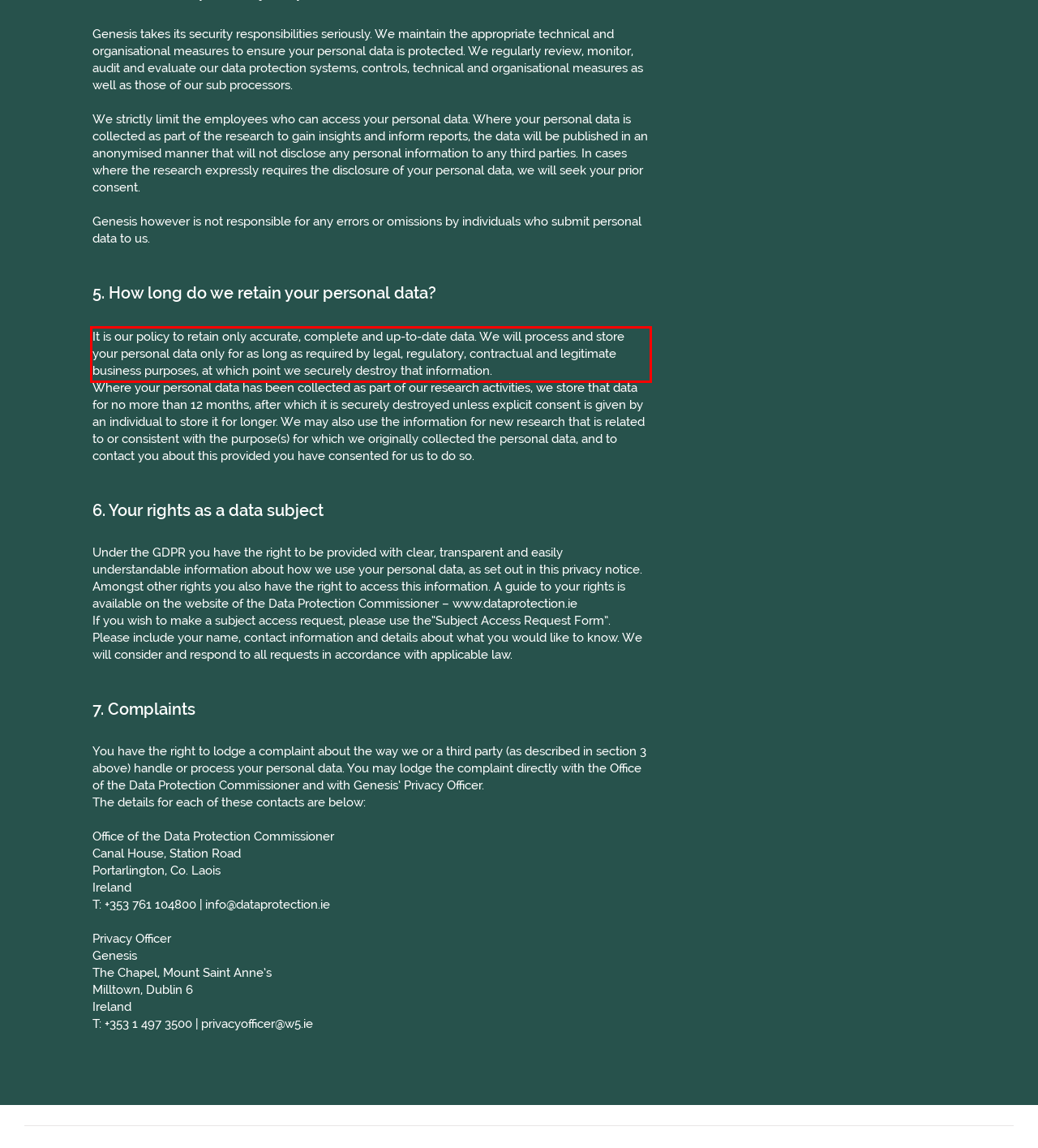Analyze the screenshot of the webpage and extract the text from the UI element that is inside the red bounding box.

It is our policy to retain only accurate, complete and up-to-date data. We will process and store your personal data only for as long as required by legal, regulatory, contractual and legitimate business purposes, at which point we securely destroy that information.